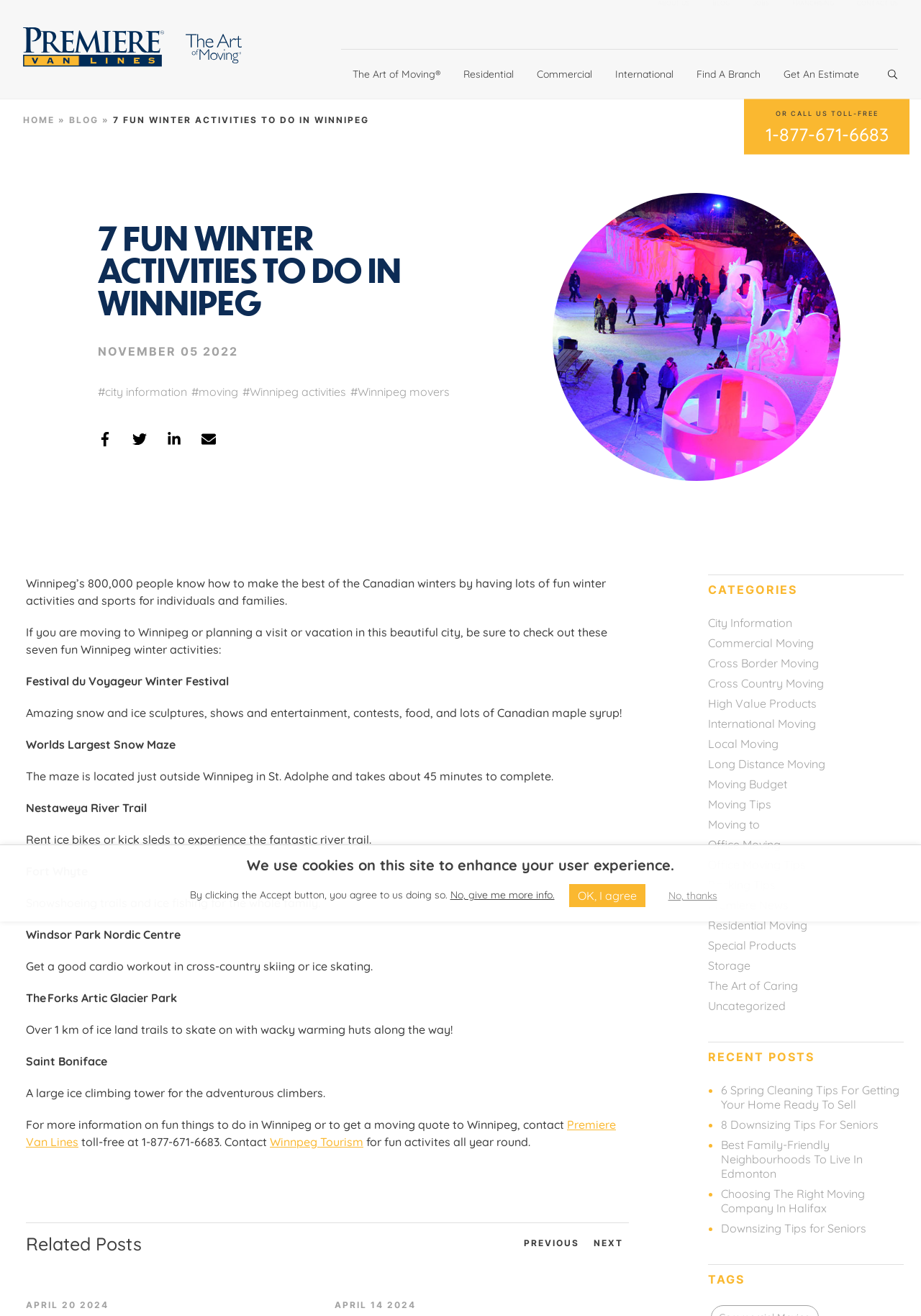Pinpoint the bounding box coordinates of the element to be clicked to execute the instruction: "Click the 'Winnipeg activities' link".

[0.263, 0.292, 0.376, 0.303]